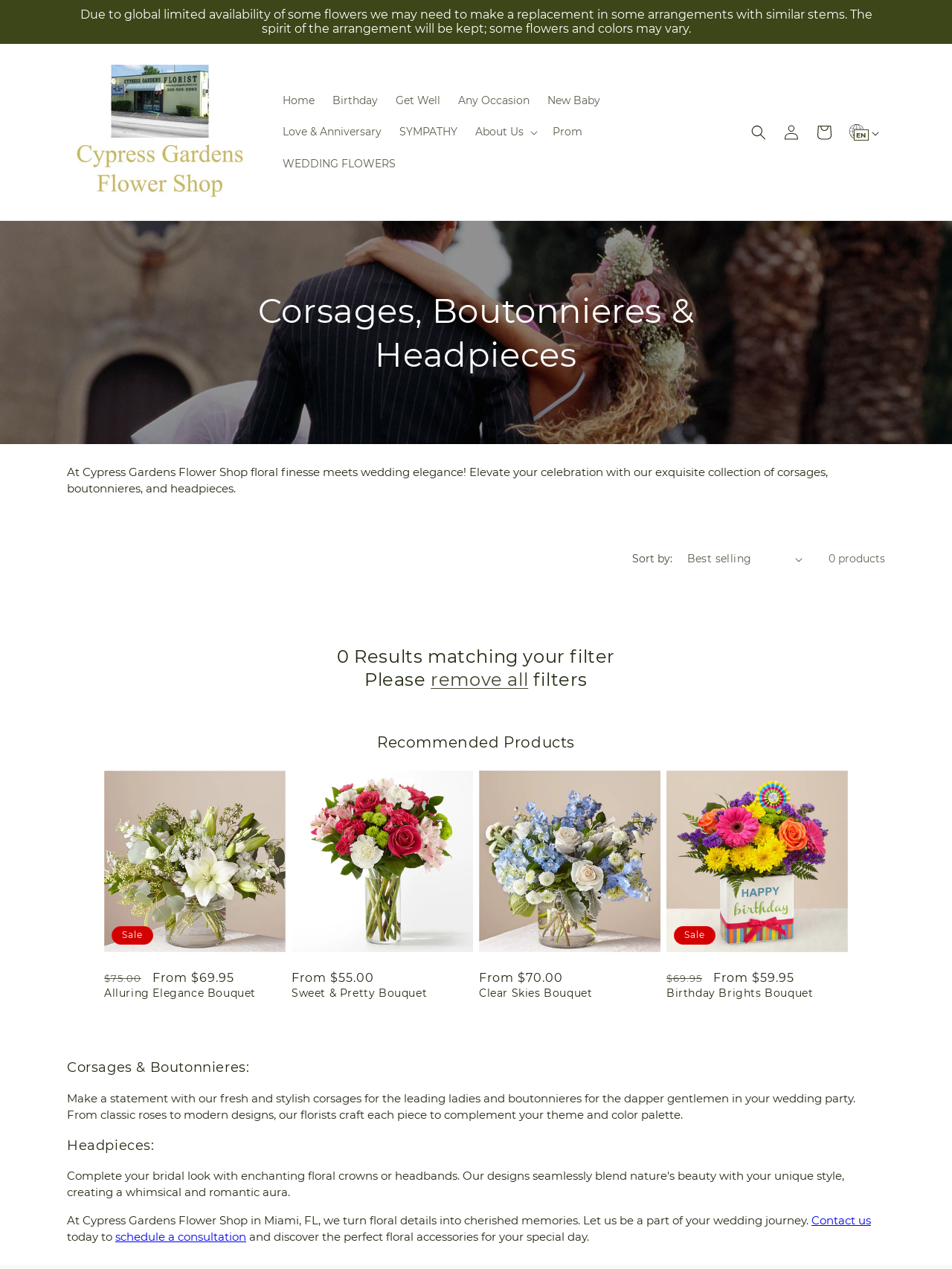Craft a detailed narrative of the webpage's structure and content.

This webpage is about Corsages, Boutonnieres, and Headpieces for weddings from Cypress Gardens Flower Shop. At the top, there is an announcement about possible flower replacements due to global limited availability. Below that, there is a heading with the shop's name, accompanied by a link and an image of the shop's logo.

The main navigation menu is located at the top, with links to different categories such as Home, Birthday, Get Well, and Wedding Flowers. There is also a search button and a cart link at the top right corner.

The main content area is divided into sections. The first section is a slideshow about the brand, featuring an image of Corsages, Boutonnieres, and Headpieces. Below that, there is a heading that introduces the shop's collection of corsages, boutonnieres, and headpieces.

The next section is a product listing area, where there are no products displayed initially, with a message to remove all filters. Below that, there is a section titled "Recommended Products" featuring four product listings, each with an image, price information, and a link to the product page. The products are Alluring Elegance Bouquet, Sweet & Pretty Bouquet, Clear Skies Bouquet, and Birthday Brights Bouquet.

At the bottom of the page, there is a detailed description of the shop's corsages, boutonnieres, and headpieces, including their design and customization options. The text also mentions the shop's location in Miami, FL, and invites customers to contact them to schedule a consultation.